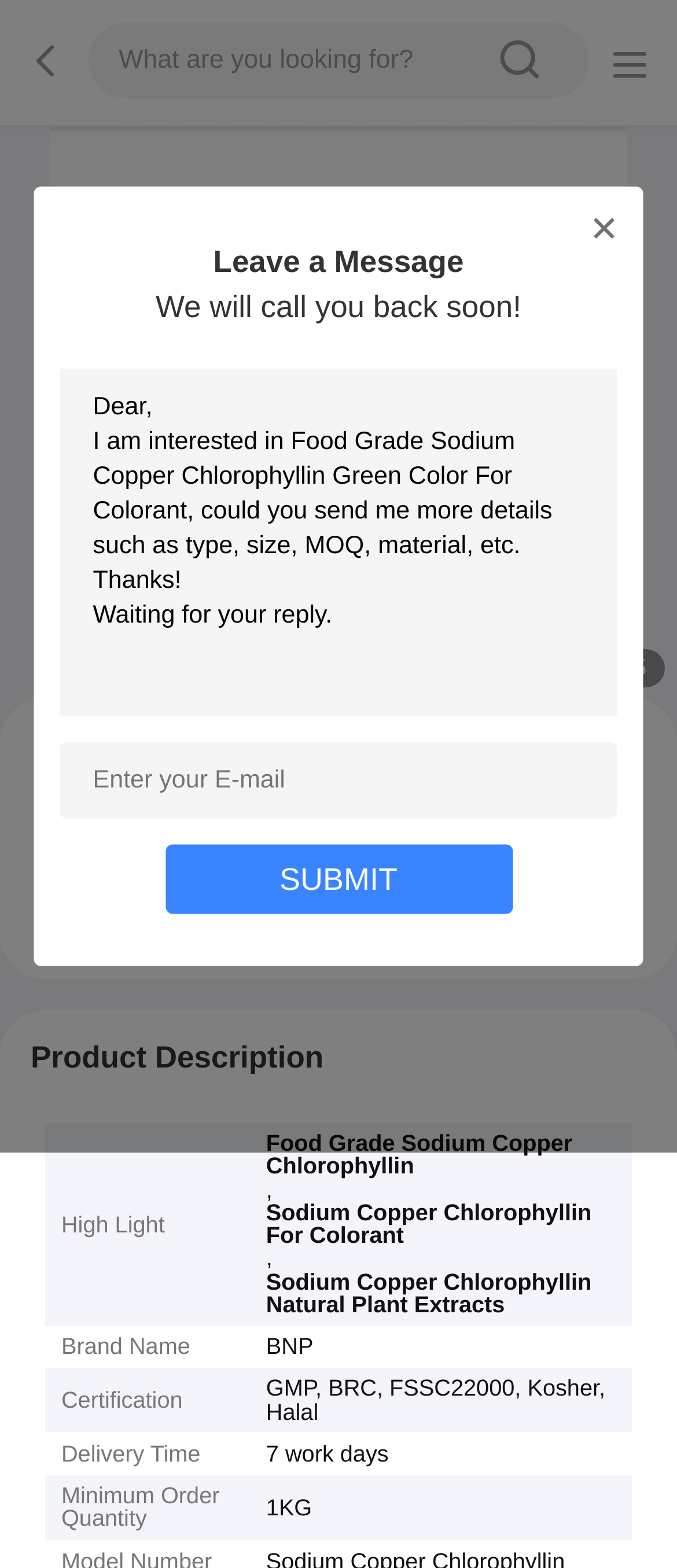Using the details in the image, give a detailed response to the question below:
What is the minimum order quantity?

The minimum order quantity is obtained from the table cell element with bounding box coordinates [0.37, 0.941, 0.932, 0.982] which is '1KG'.